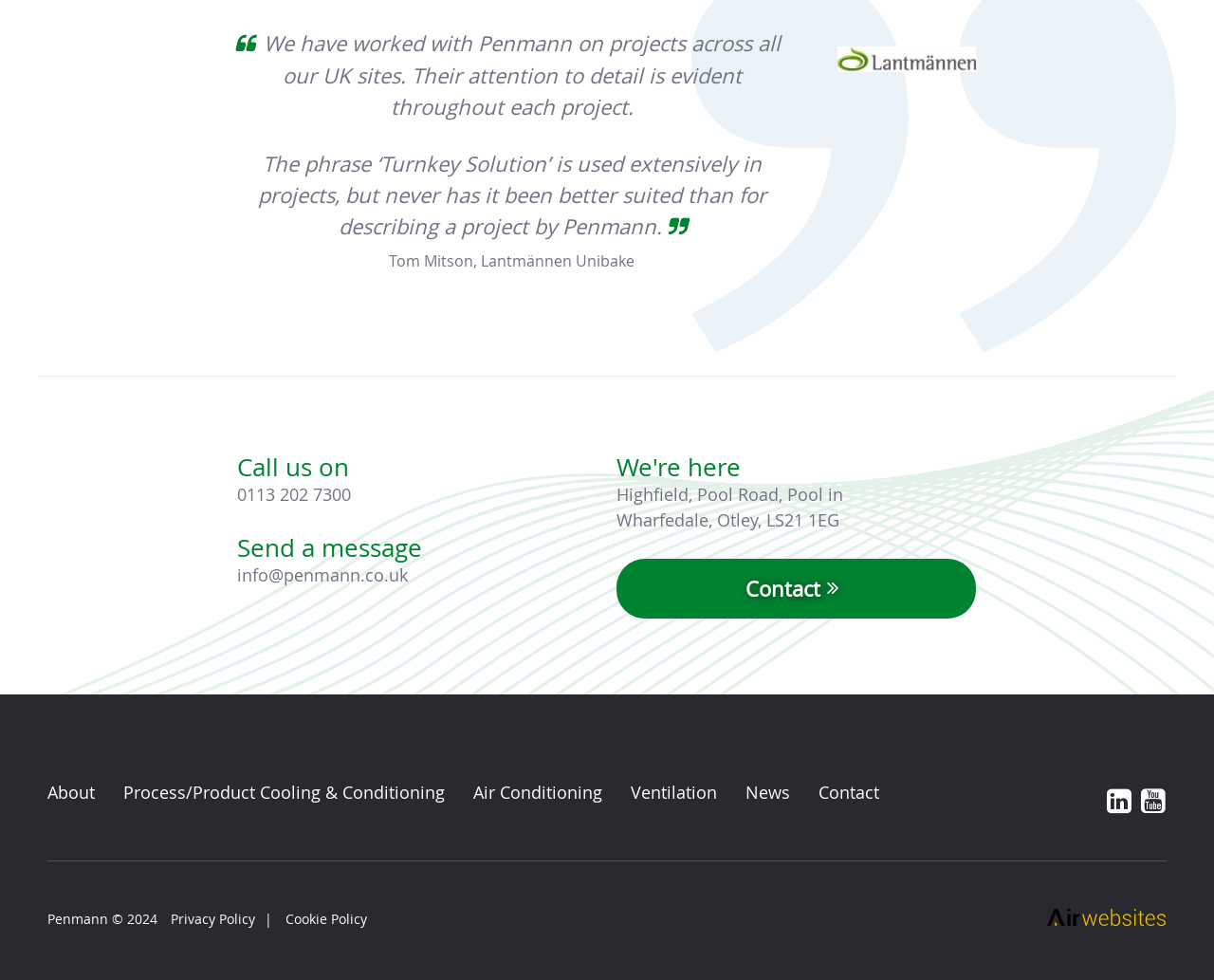What services does the company provide?
Please craft a detailed and exhaustive response to the question.

I found the services provided by the company by looking at the navigation links at the bottom of the page, which include 'Air Conditioning', 'Ventilation', and 'Process/Product Cooling & Conditioning'.